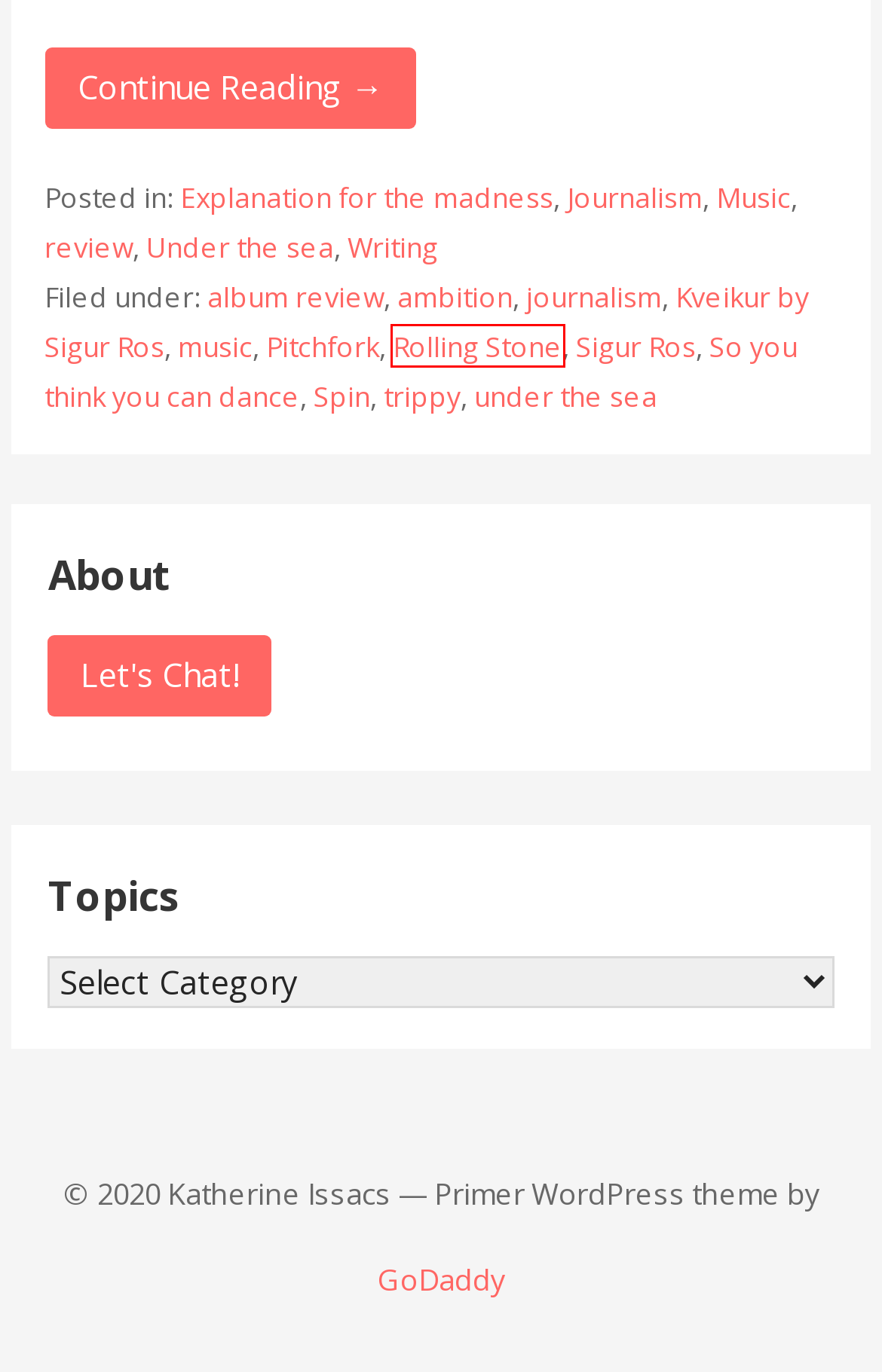Evaluate the webpage screenshot and identify the element within the red bounding box. Select the webpage description that best fits the new webpage after clicking the highlighted element. Here are the candidates:
A. Rolling Stone Archives - Kate E Lore
B. album review Archives - Kate E Lore
C. review Archives - Kate E Lore
D. trippy Archives - Kate E Lore
E. Spin Archives - Kate E Lore
F. Explanation for the madness Archives - Kate E Lore
G. Writing Archives - Kate E Lore
H. Under the sea Archives - Kate E Lore

A